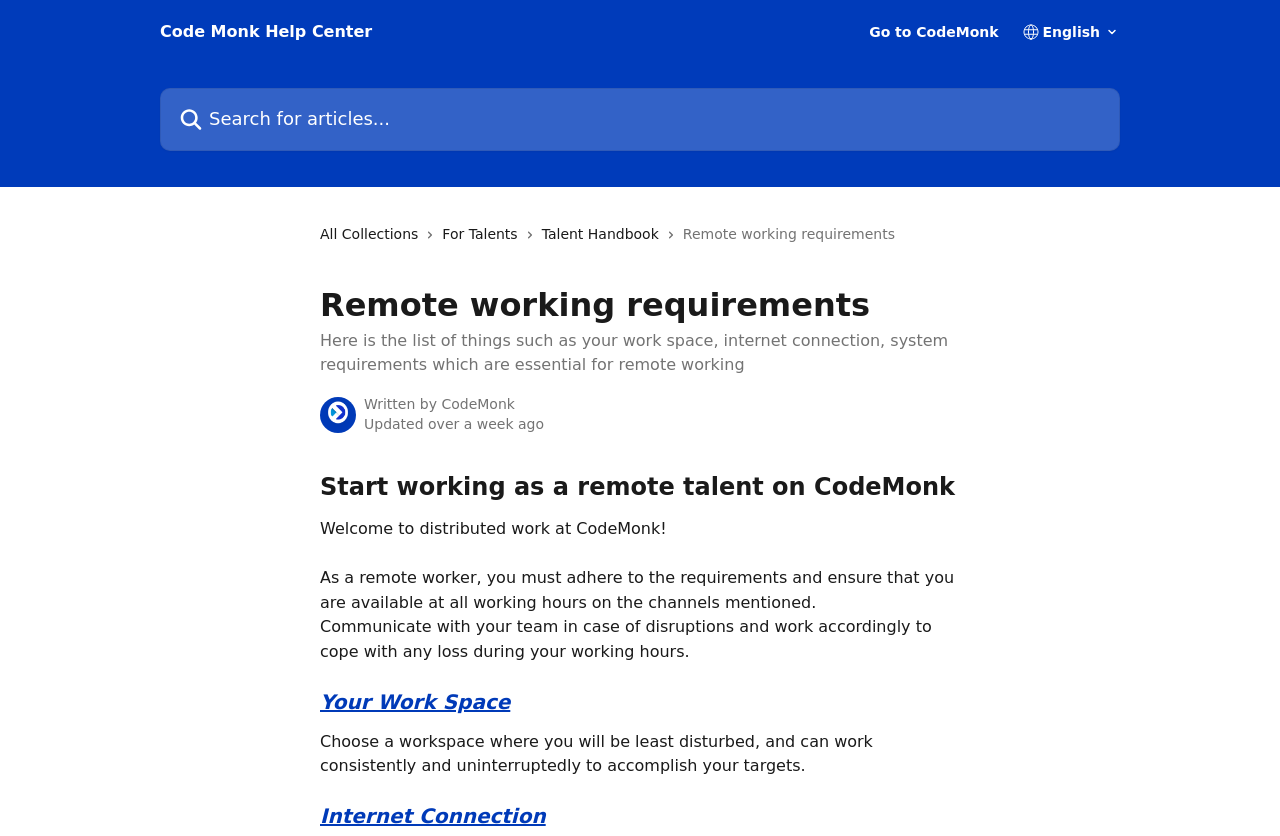Please identify the bounding box coordinates of the element that needs to be clicked to execute the following command: "Search for articles". Provide the bounding box using four float numbers between 0 and 1, formatted as [left, top, right, bottom].

[0.125, 0.105, 0.875, 0.18]